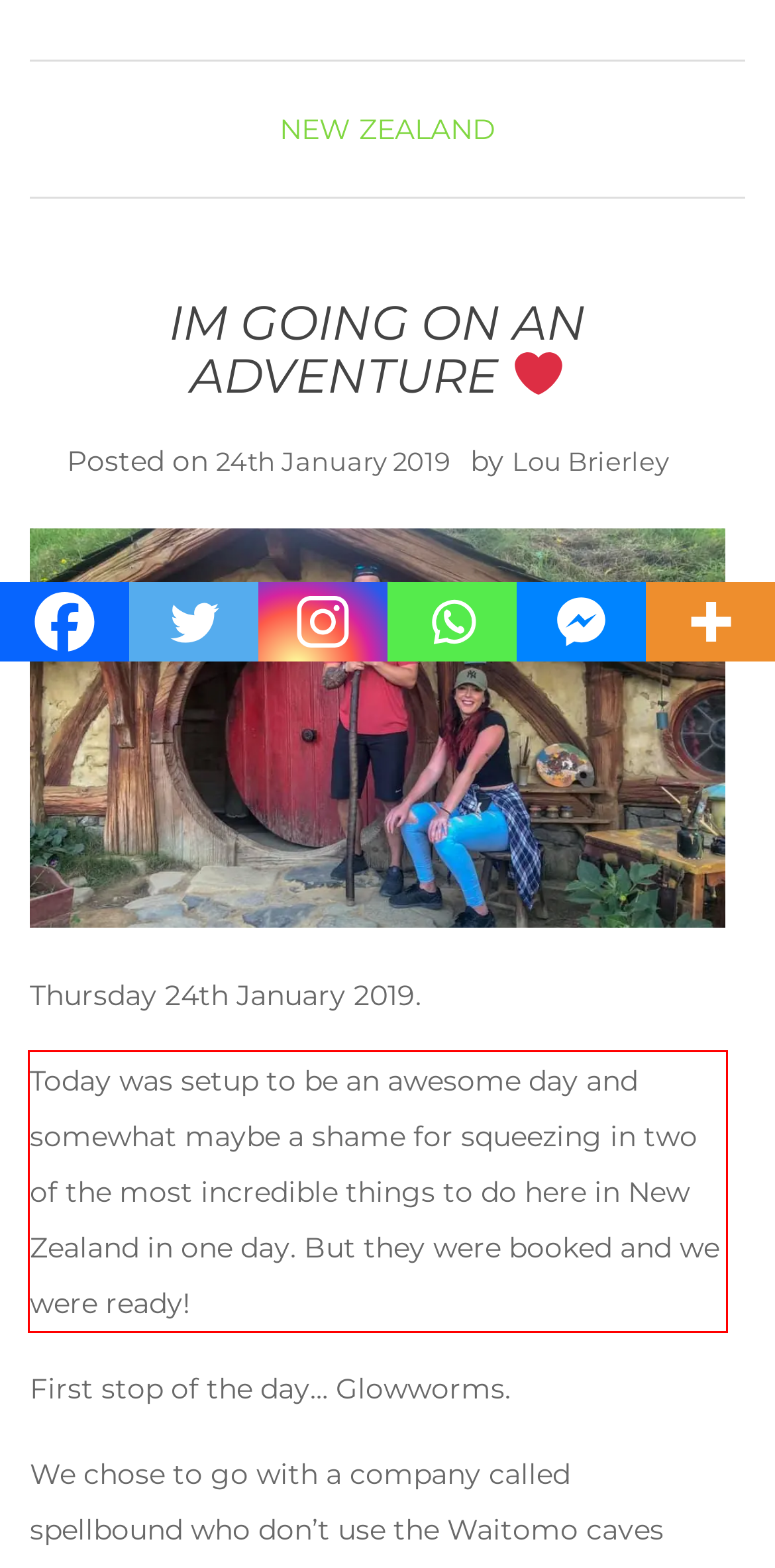Analyze the screenshot of a webpage where a red rectangle is bounding a UI element. Extract and generate the text content within this red bounding box.

Today was setup to be an awesome day and somewhat maybe a shame for squeezing in two of the most incredible things to do here in New Zealand in one day. But they were booked and we were ready!